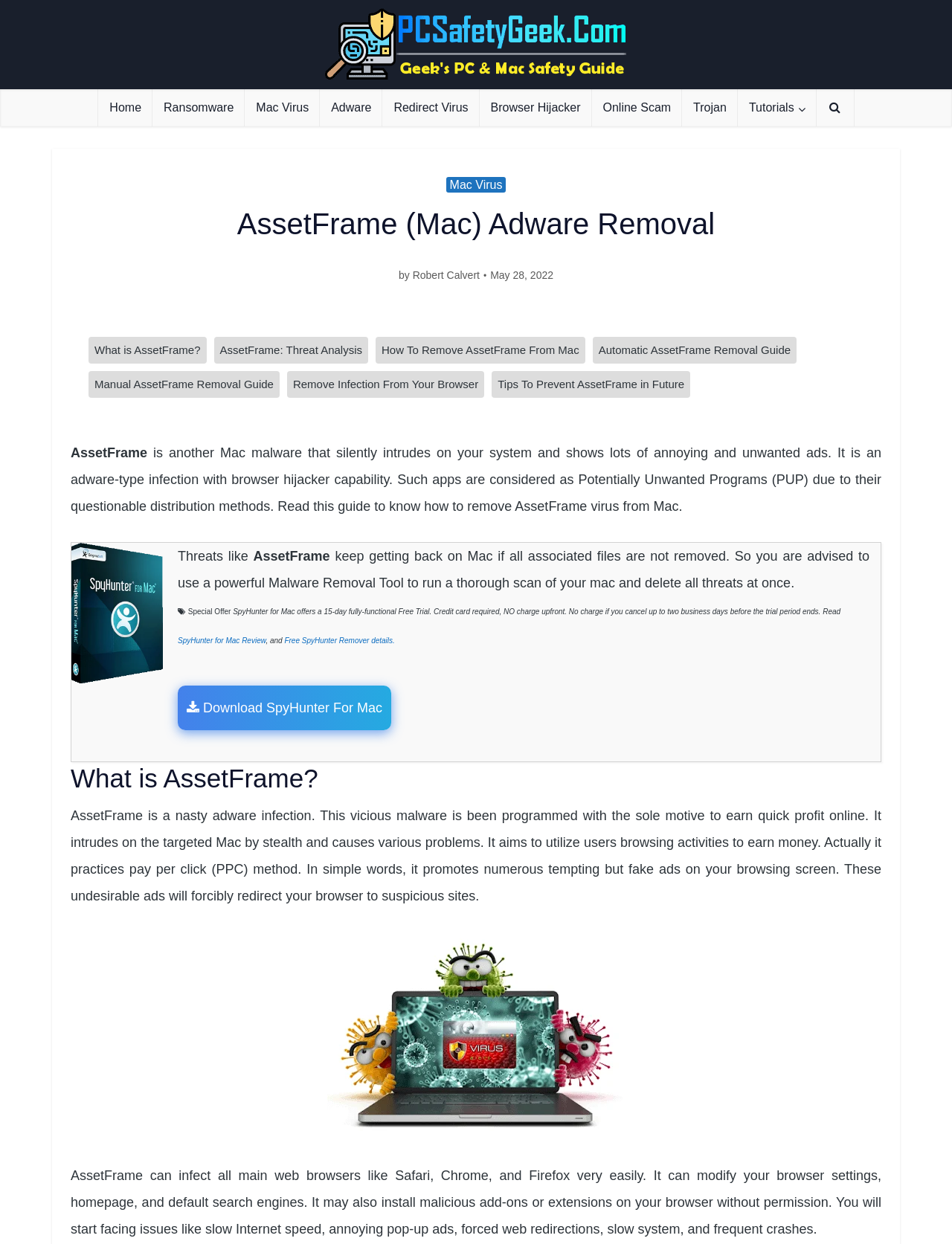Respond to the question below with a single word or phrase:
What is recommended to remove AssetFrame virus from Mac?

Use a powerful Malware Removal Tool